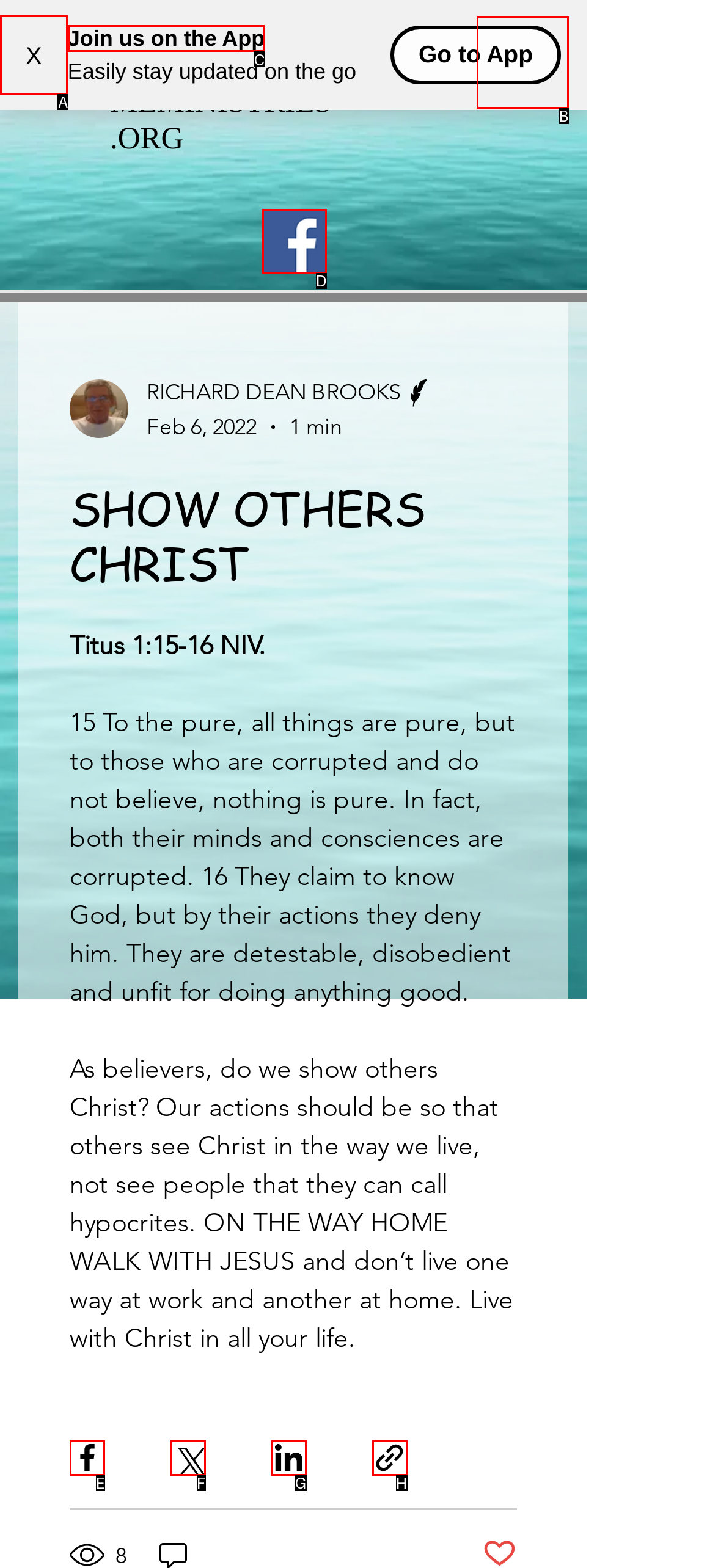Tell me which one HTML element you should click to complete the following task: Join us on the App
Answer with the option's letter from the given choices directly.

C